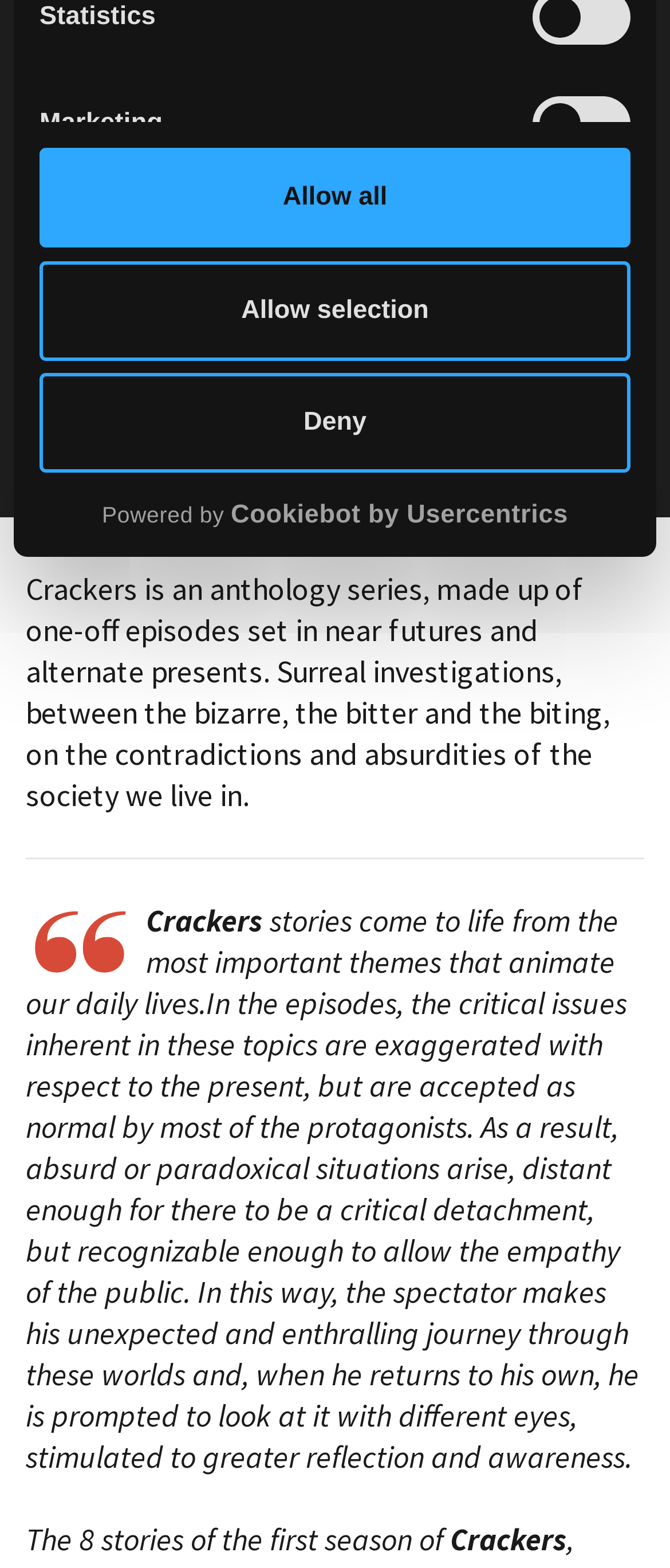Given the element description EVENTS / SPECIAL PROJECTS, identify the bounding box coordinates for the UI element on the webpage screenshot. The format should be (top-left x, top-left y, bottom-right x, bottom-right y), with values between 0 and 1.

[0.567, 0.27, 0.874, 0.317]